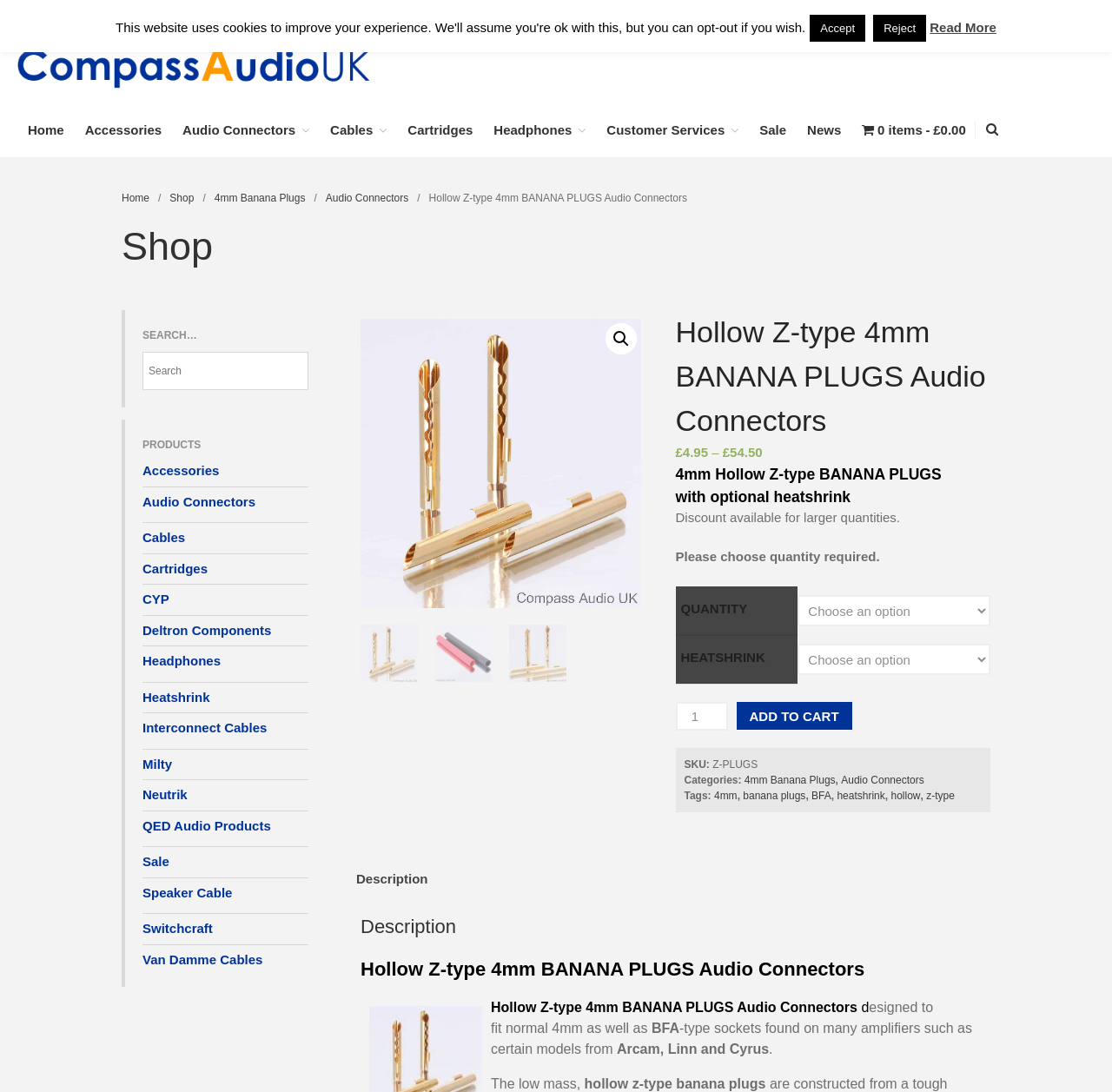What is the top-right button?
Based on the image, provide your answer in one word or phrase.

CLOSE